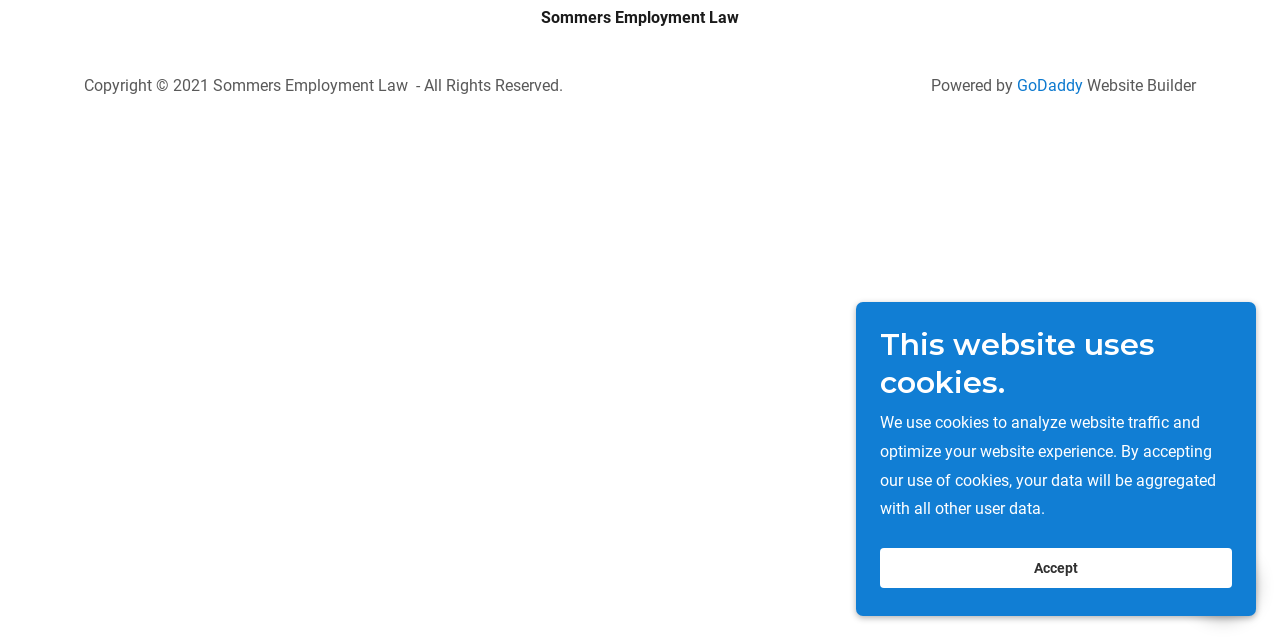Give the bounding box coordinates for this UI element: "GoDaddy". The coordinates should be four float numbers between 0 and 1, arranged as [left, top, right, bottom].

[0.795, 0.119, 0.846, 0.149]